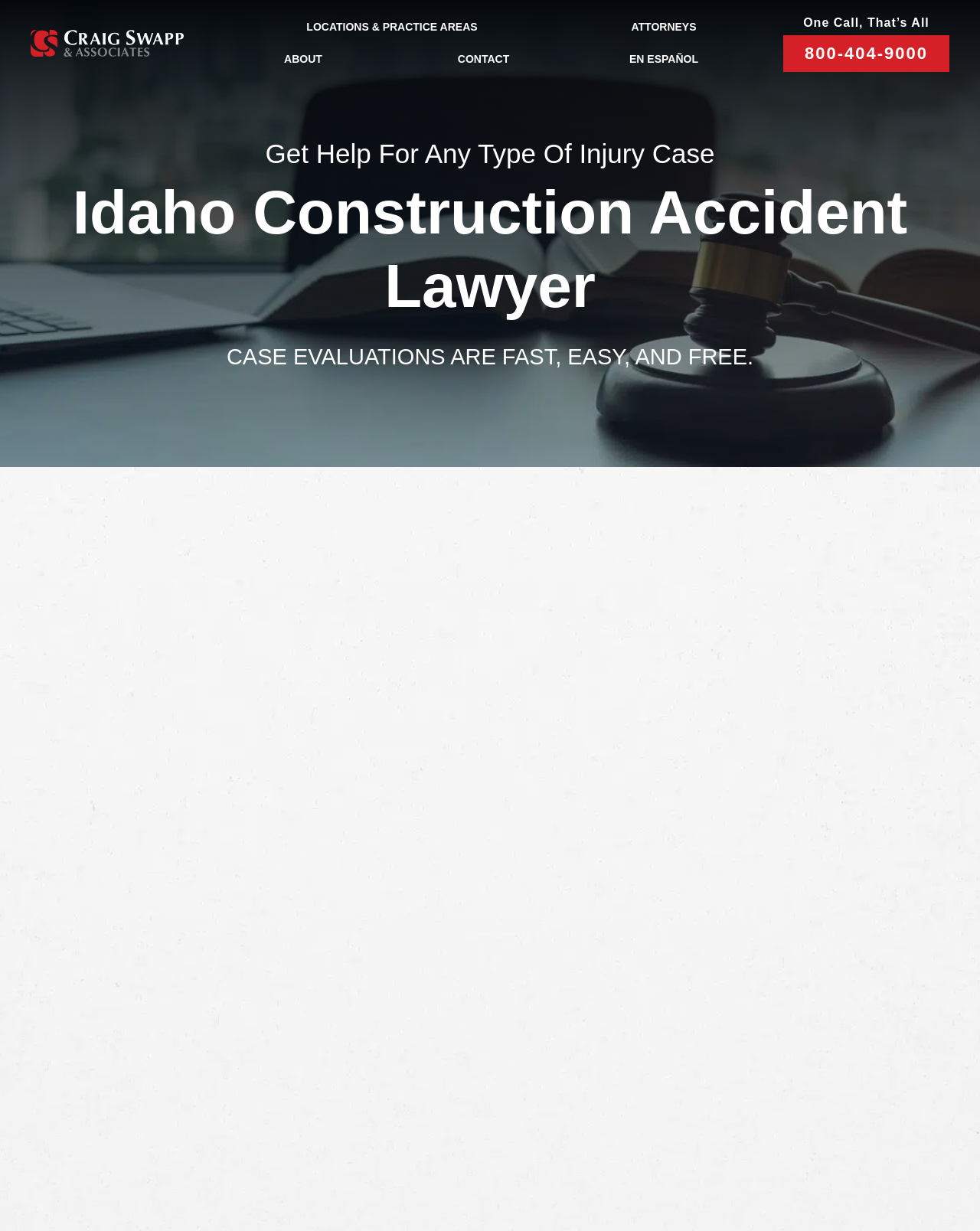Extract the main title from the webpage.

Idaho Construction Accident Lawyer